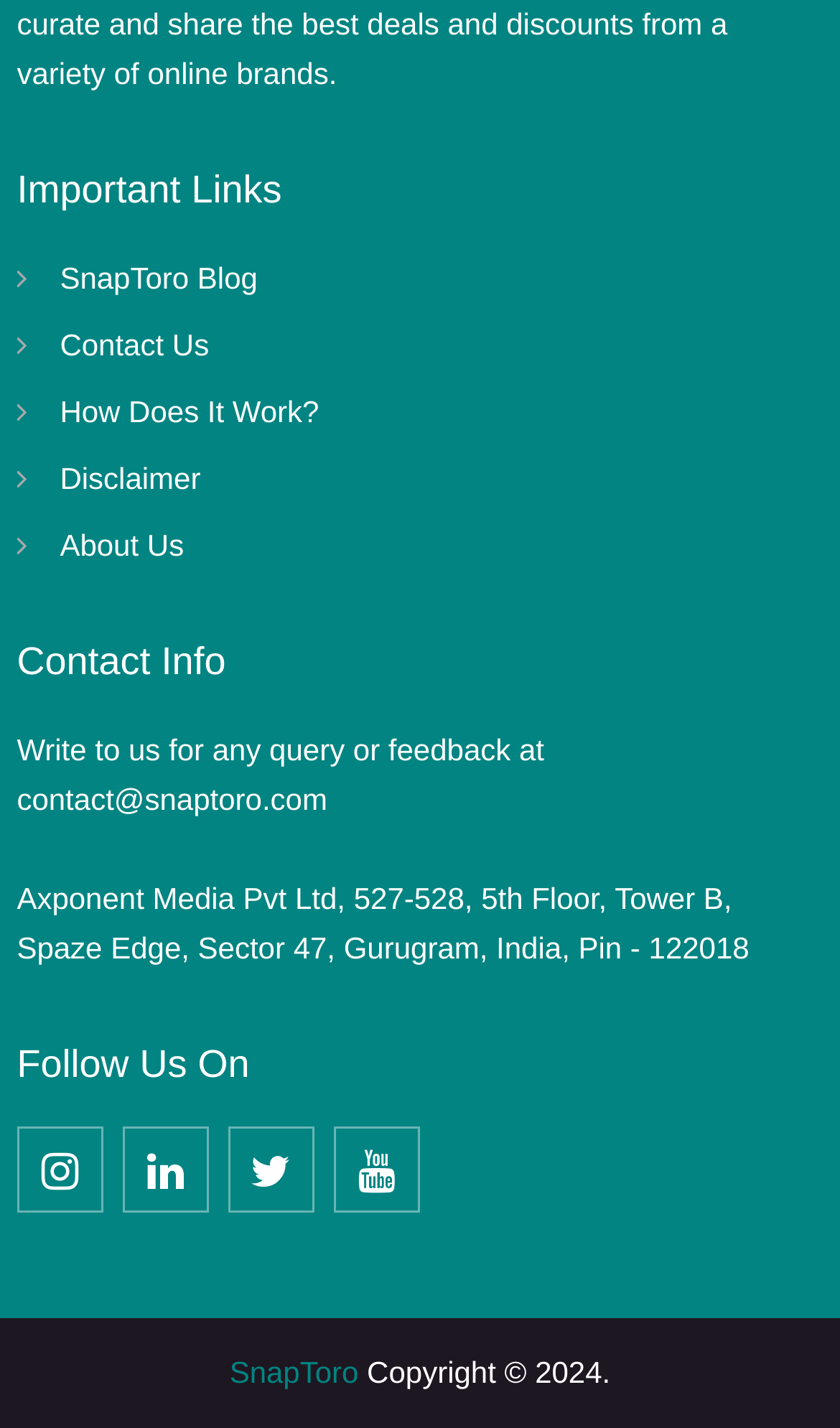Determine the bounding box coordinates for the clickable element required to fulfill the instruction: "View Contact Us". Provide the coordinates as four float numbers between 0 and 1, i.e., [left, top, right, bottom].

[0.071, 0.23, 0.249, 0.254]